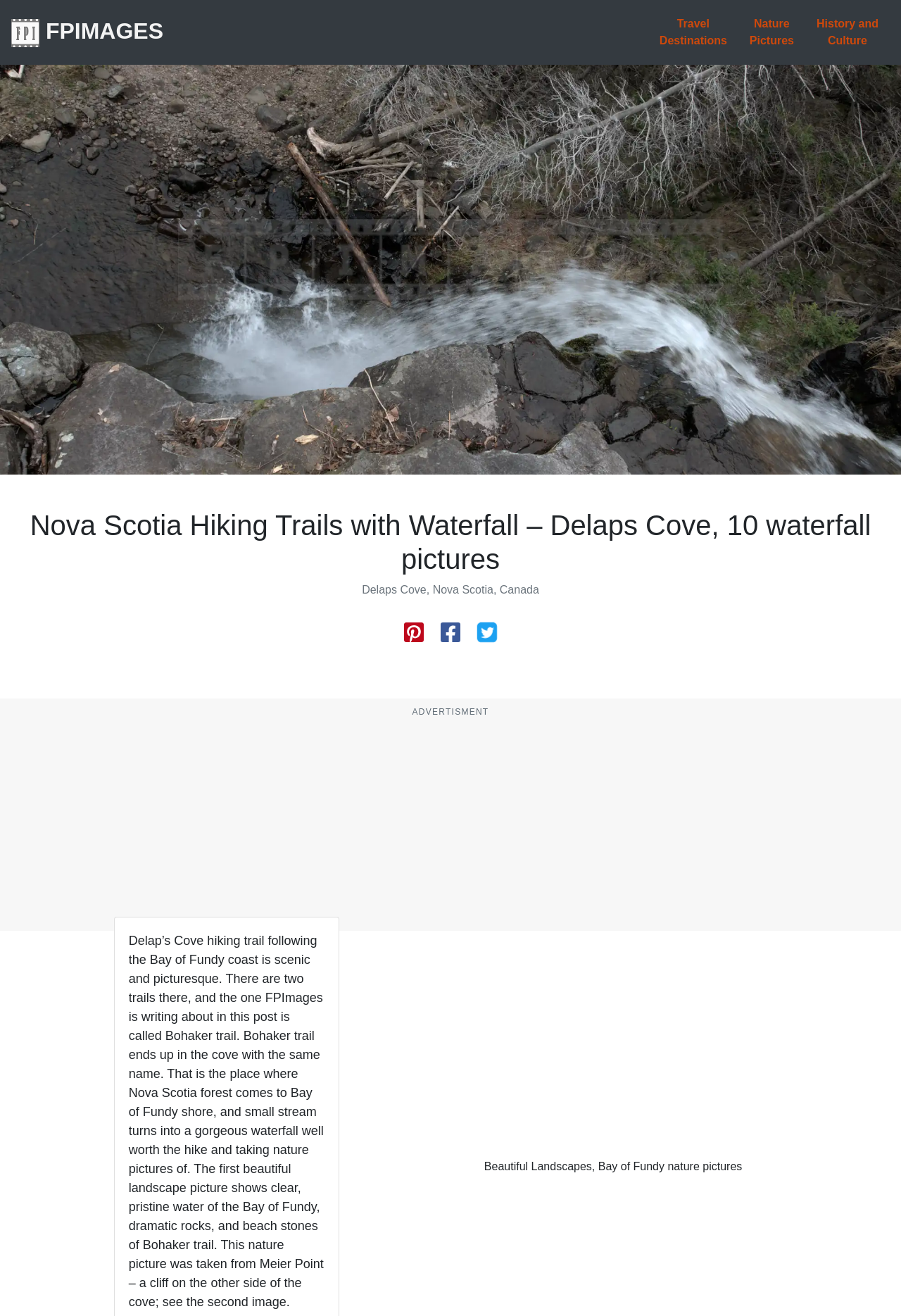Provide an in-depth caption for the webpage.

The webpage is about Delap's Cove hiking trail in Nova Scotia, Canada, featuring scenic and picturesque views of the Bay of Fundy coast. At the top left, there is a link to "Fpimages travel photo blog" accompanied by a small image. On the top right, there are three links: "Travel Destinations", "Nature Pictures", and "History and Culture", arranged horizontally.

Below these links, a large image takes up the full width of the page, showcasing a stunning view of Delaps Cove Waterfall from the observation deck. 

The main title "Nova Scotia Hiking Trails with Waterfall – Delaps Cove, 10 waterfall pictures" is centered on the page, followed by a subheading "Delaps Cove, Nova Scotia, Canada". 

To the right of the subheading, there are three social media buttons: "Share on Pinterest", "Share on Facebook", and "Share on Twitter", each accompanied by a small icon.

Further down, there is a text "ADVERTISMENT" and a figure with a caption "Beautiful Landscapes, Bay of Fundy nature pictures" describing an image of Nova Scotia hiking trails with Bay of Fundy ocean nature pictures and scenic travel images.